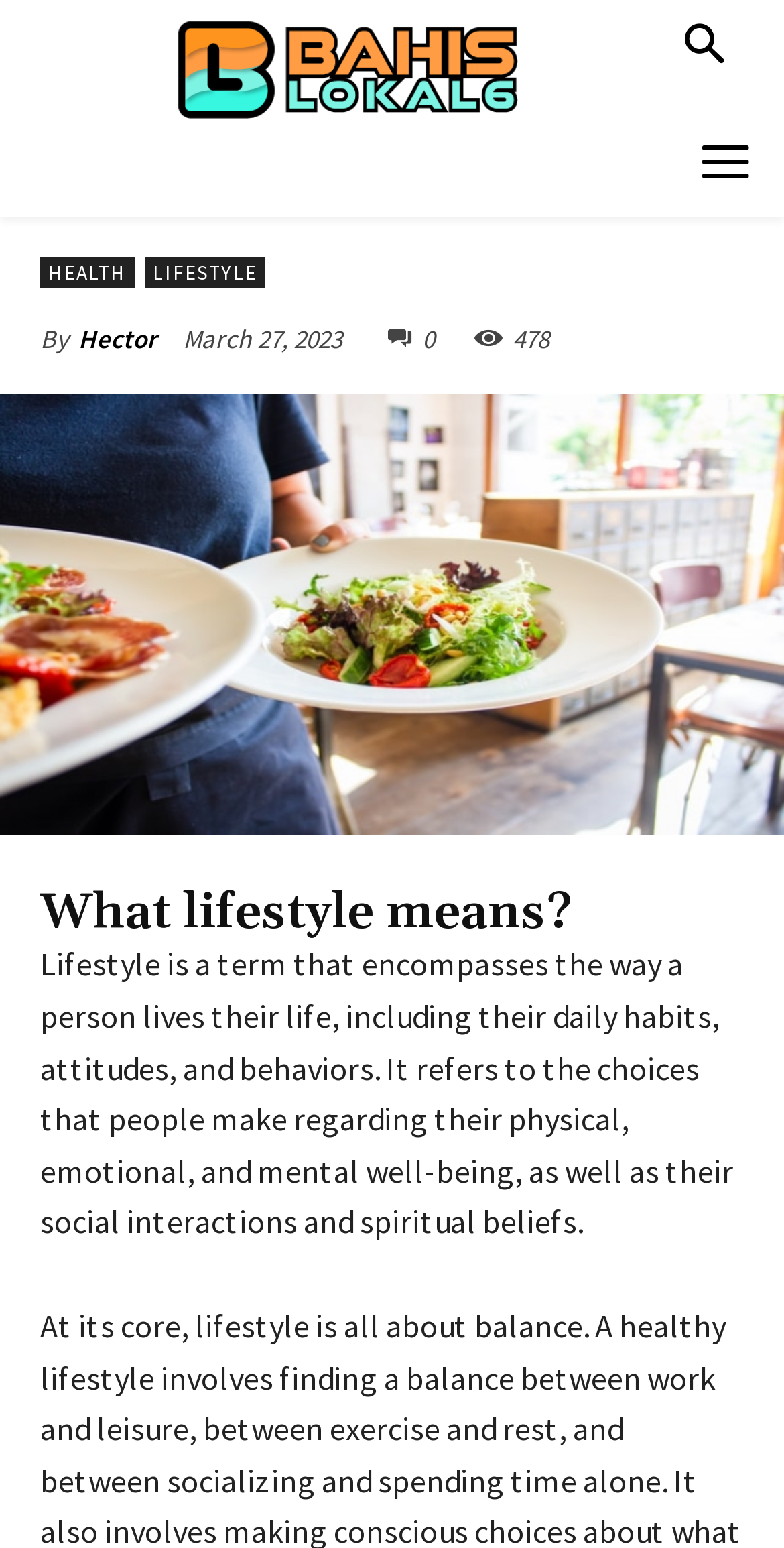Is there a search button on the webpage?
Answer the question in a detailed and comprehensive manner.

The search button can be found by looking at the button element with the text 'Search' which is located at the top right corner of the webpage.